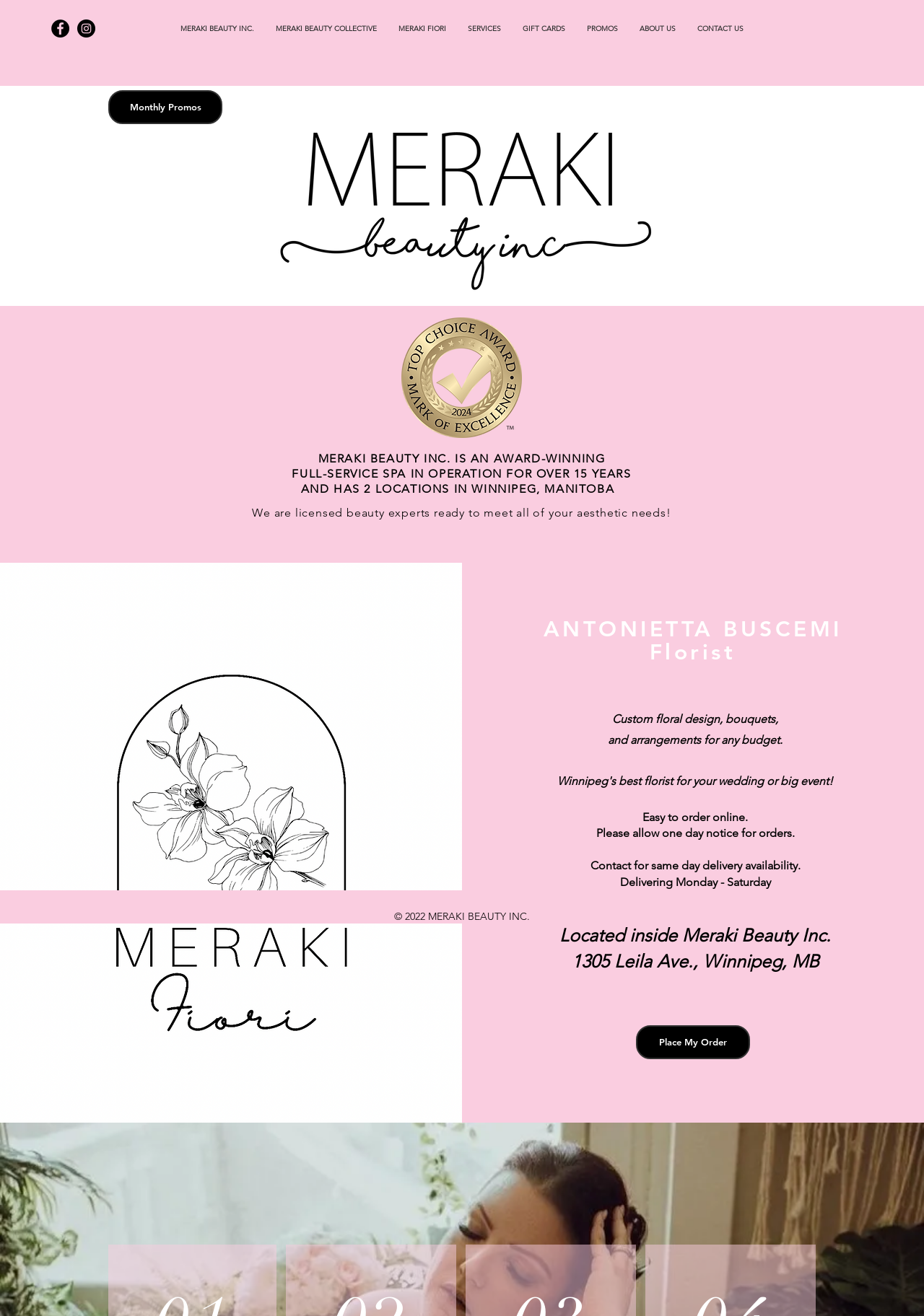Determine the bounding box for the UI element as described: "MERAKI BEAUTY COLLECTIVE". The coordinates should be represented as four float numbers between 0 and 1, formatted as [left, top, right, bottom].

[0.287, 0.013, 0.42, 0.031]